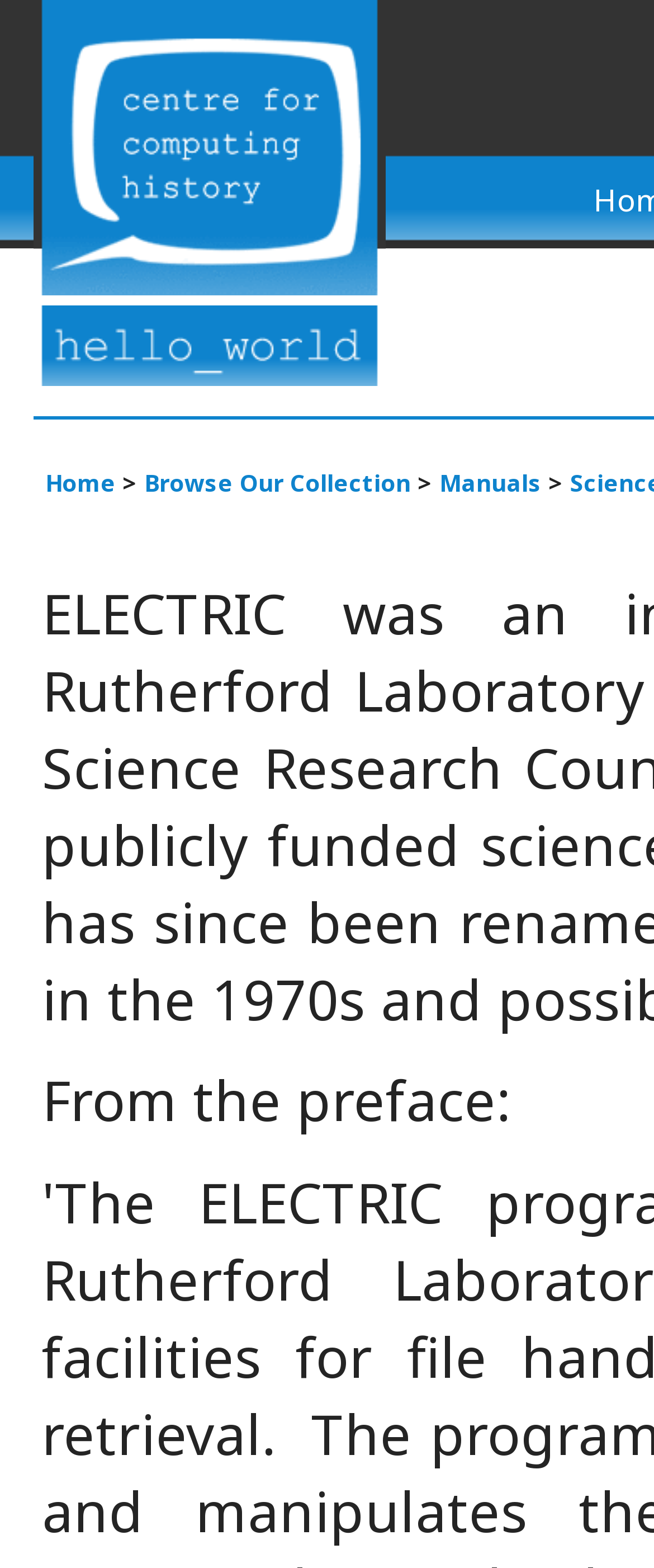Identify the bounding box of the UI component described as: "July 2020".

None